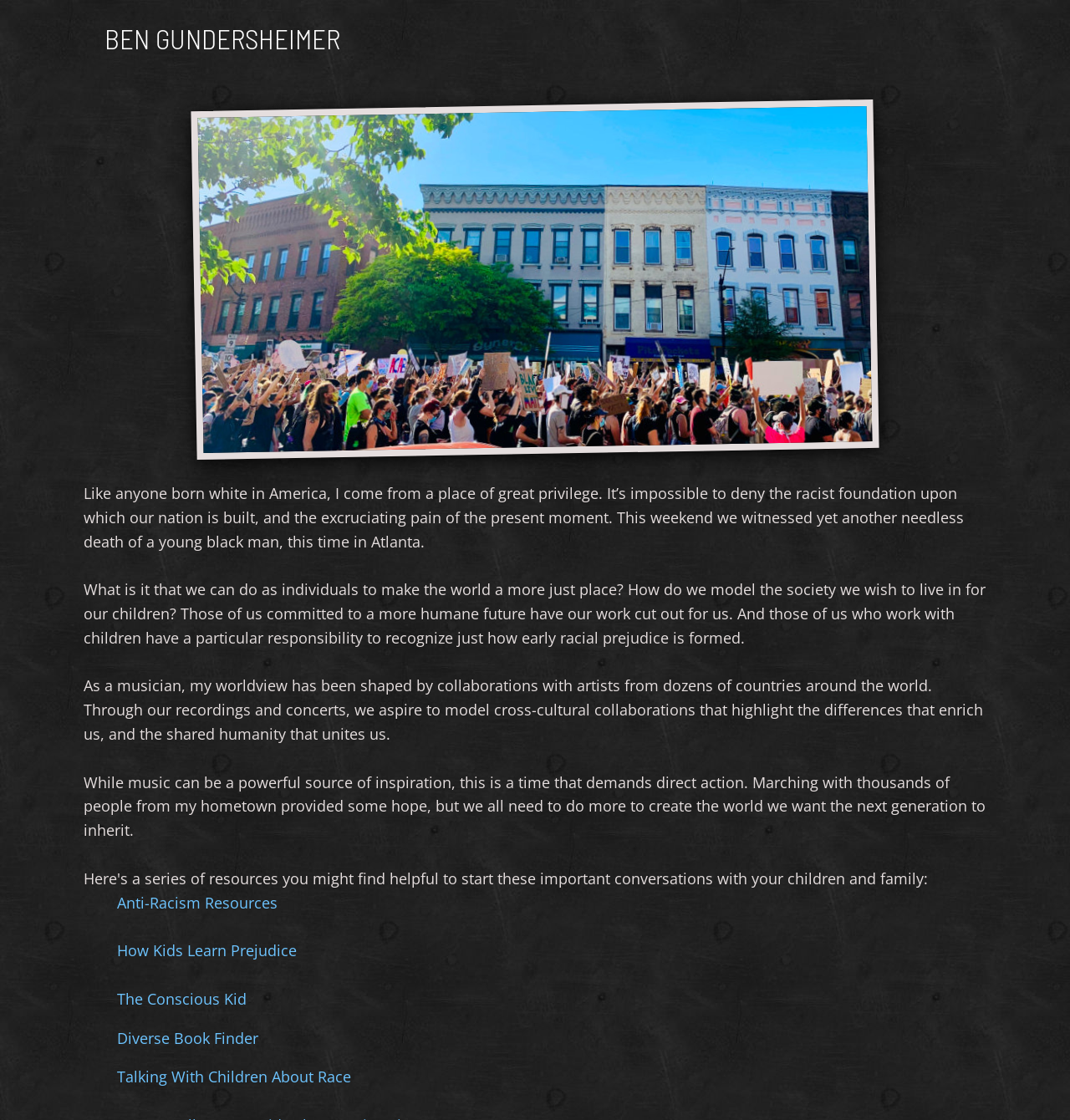Can you find the bounding box coordinates for the UI element given this description: "Anti-Racism Resources"? Provide the coordinates as four float numbers between 0 and 1: [left, top, right, bottom].

[0.109, 0.797, 0.259, 0.815]